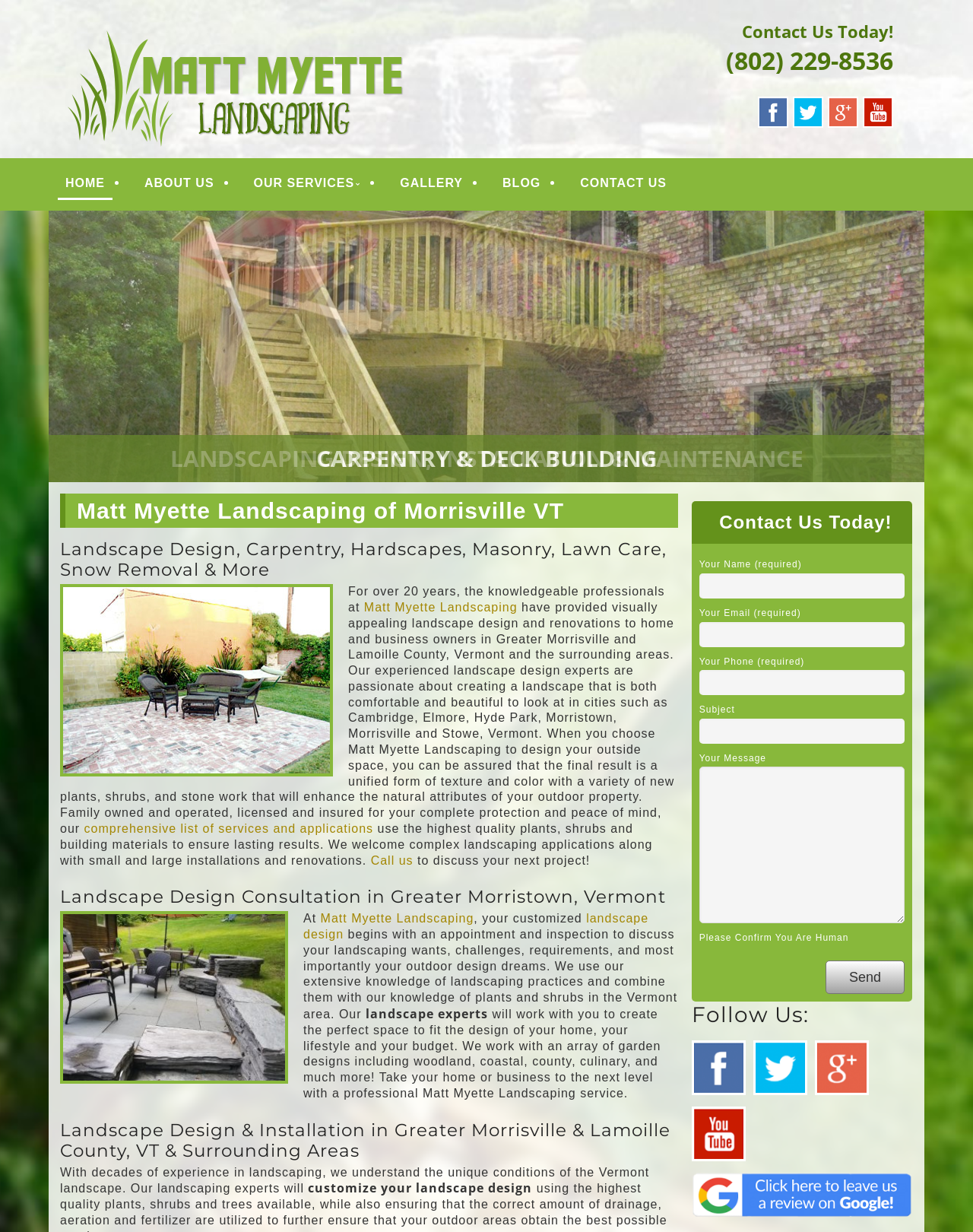Write an extensive caption that covers every aspect of the webpage.

The webpage is about Matt Myette Landscaping, a company based in Morrisville, Vermont, that provides various landscaping services. At the top of the page, there is a heading "MATT MYETTE LANDSCAPING" followed by a link with the same text. Below this, there is a static text "Quality Landscaping Services". 

On the top-right corner, there is a section with a heading "Menu" that contains links to different pages, including "HOME", "ABOUT US", "OUR SERVICES", "GALLERY", "BLOG", and "CONTACT US". Each link is preceded by a list marker.

Below the menu section, there is a large section that takes up most of the page. It starts with a heading "Matt Myette Landscaping of Morrisville VT" followed by a subheading "Landscape Design, Carpentry, Hardscapes, Masonry, Lawn Care, Snow Removal & More". There is an image of Matt Myette Landscaping of Morristown, VT, and a paragraph of text that describes the company's services and expertise. 

The section is divided into several subheadings, including "Landscape Design Consultation in Greater Morristown, Vermont" and "Landscape Design & Installation in Greater Morrisville & Lamoille County, VT & Surrounding Areas". Each subheading is followed by a paragraph of text that describes the company's services and expertise in that area.

On the right side of the page, there is a section with a heading "Contact Us Today!" that contains a form with fields for name, email, phone, subject, and message. There is also a button to send the form. Below the form, there is a section with a heading "Follow Us:" that contains links to the company's social media profiles, including Facebook, Twitter, and Google +.

At the bottom of the page, there is an image of a Google Review.